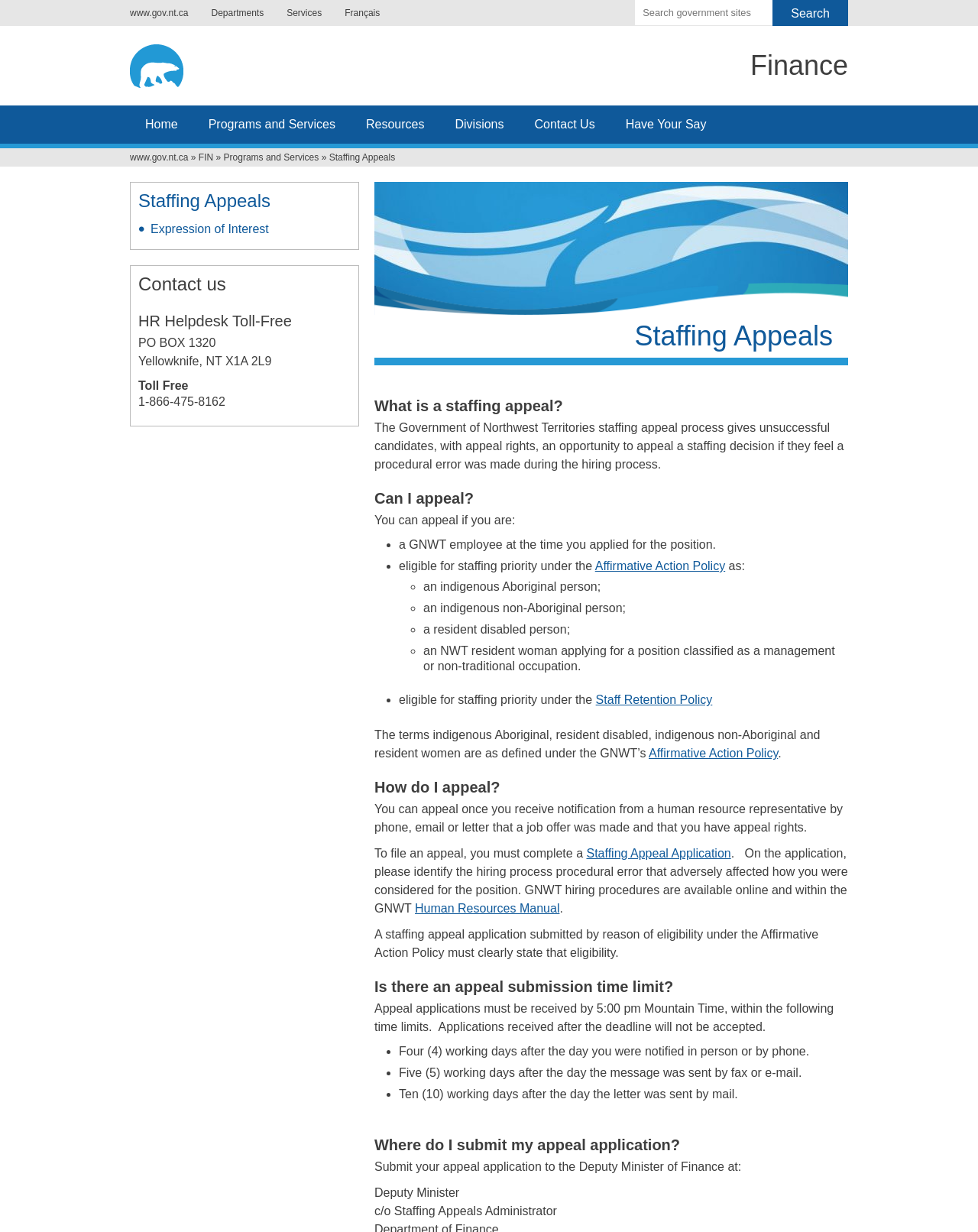Please specify the bounding box coordinates of the clickable region necessary for completing the following instruction: "Submit a Staffing Appeal Application". The coordinates must consist of four float numbers between 0 and 1, i.e., [left, top, right, bottom].

[0.6, 0.687, 0.747, 0.698]